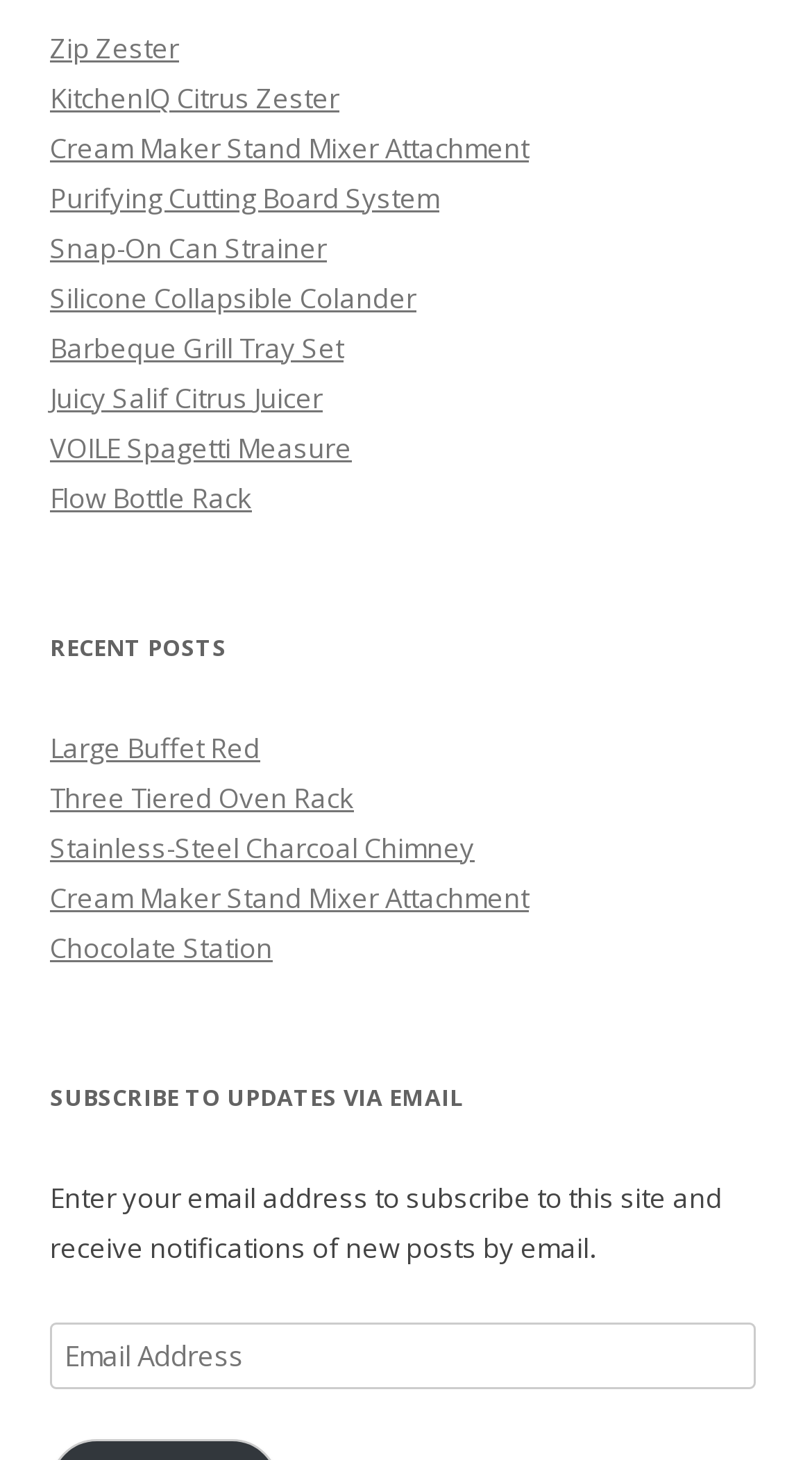Select the bounding box coordinates of the element I need to click to carry out the following instruction: "Click on the Zip Zester link".

[0.062, 0.019, 0.221, 0.045]